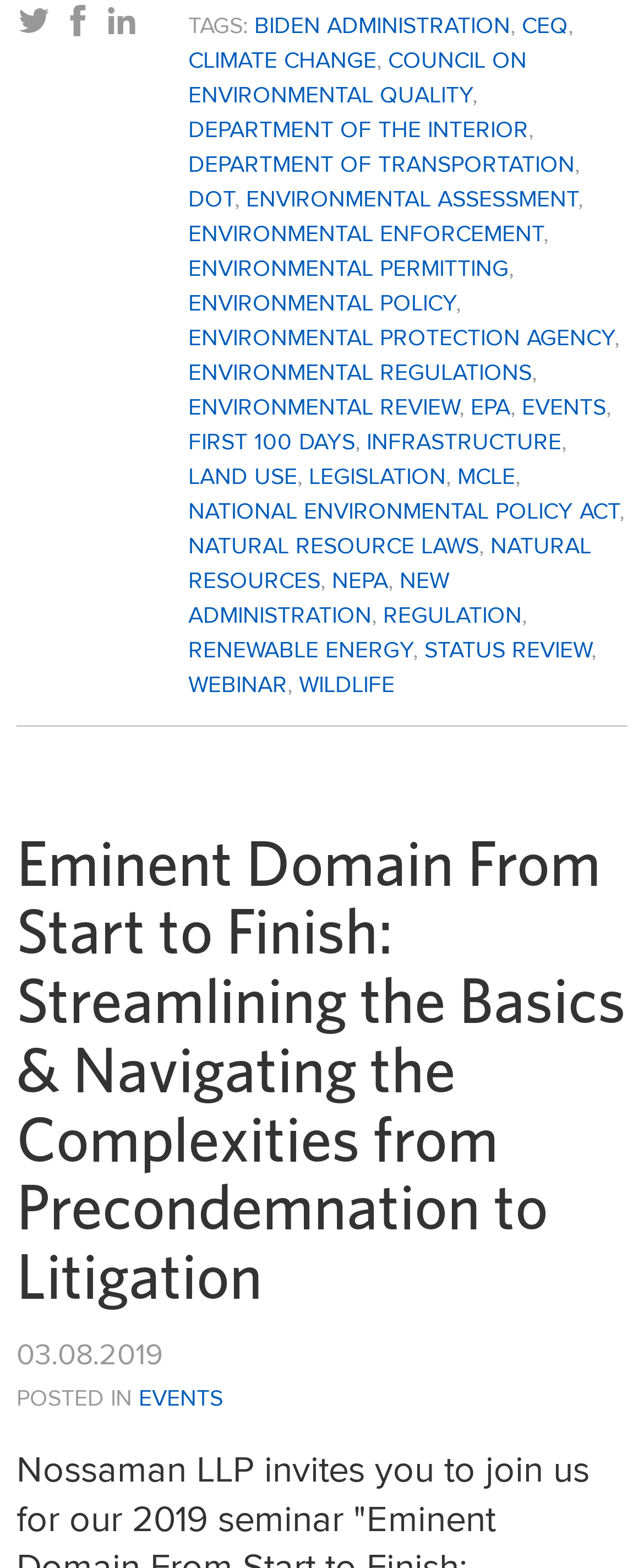Pinpoint the bounding box coordinates of the area that must be clicked to complete this instruction: "View BIDEN ADMINISTRATION tag".

[0.395, 0.005, 0.792, 0.026]